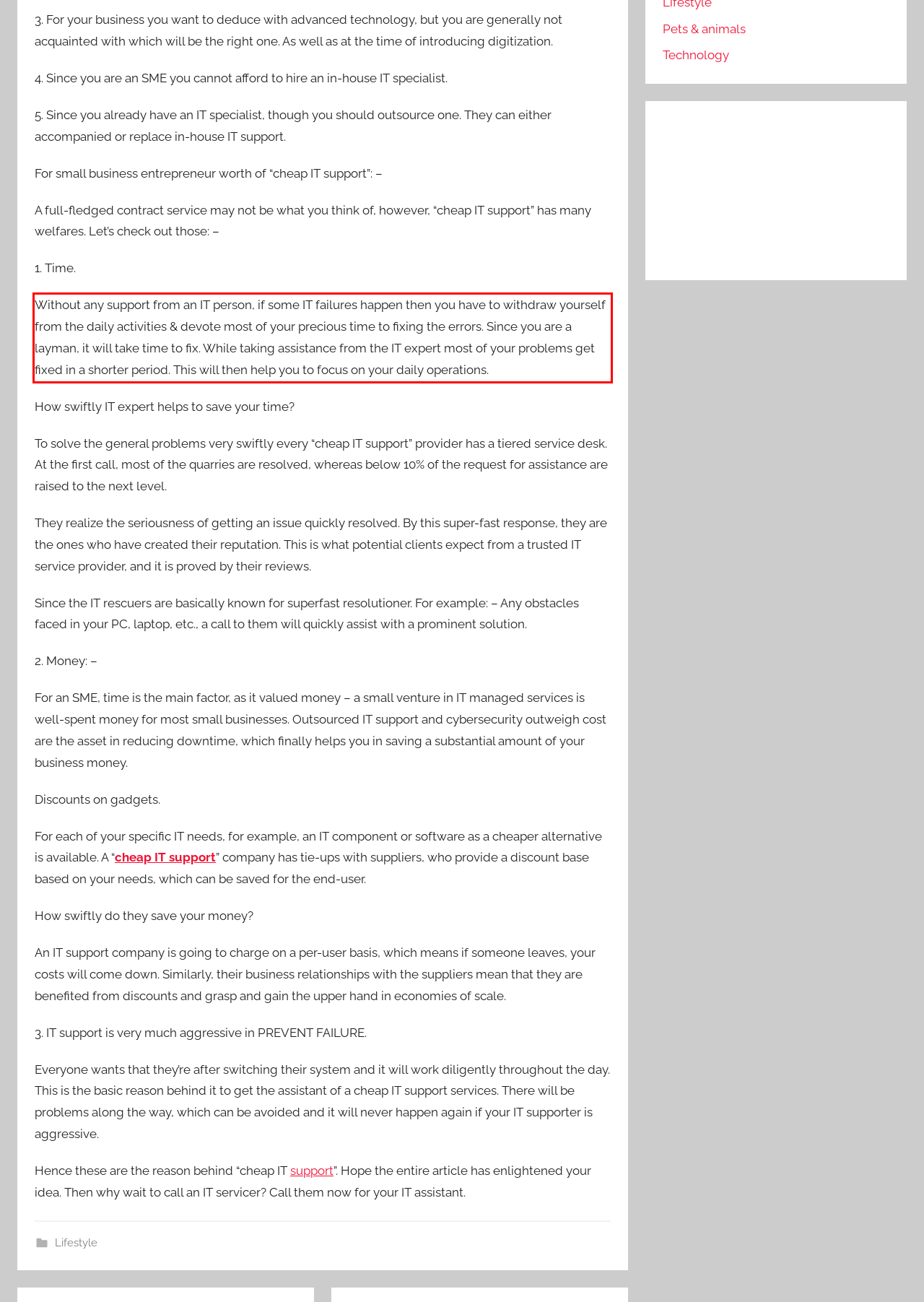Identify the red bounding box in the webpage screenshot and perform OCR to generate the text content enclosed.

Without any support from an IT person, if some IT failures happen then you have to withdraw yourself from the daily activities & devote most of your precious time to fixing the errors. Since you are a layman, it will take time to fix. While taking assistance from the IT expert most of your problems get fixed in a shorter period. This will then help you to focus on your daily operations.